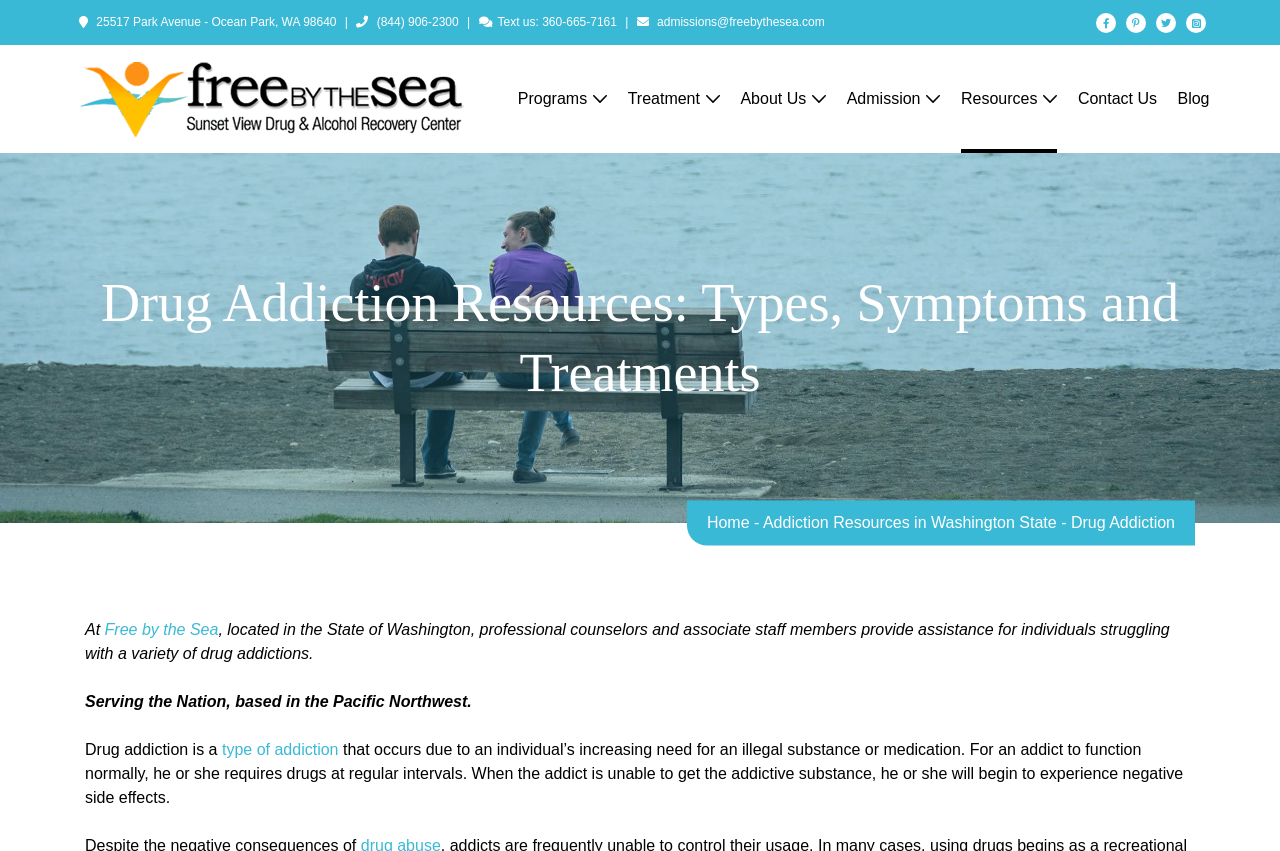Highlight the bounding box coordinates of the region I should click on to meet the following instruction: "Send an email to admissions@freebythesea.com".

[0.513, 0.018, 0.644, 0.034]